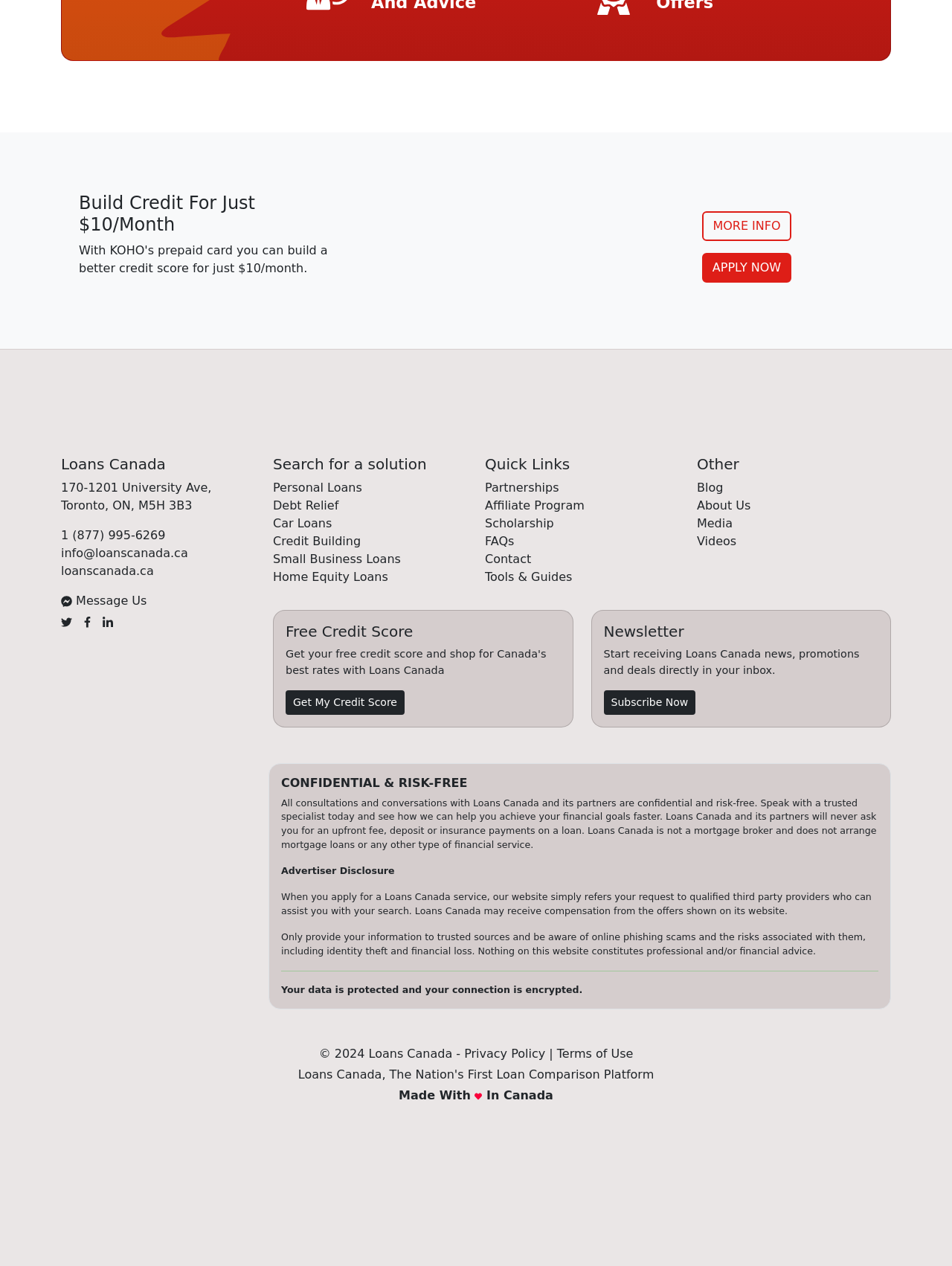Show the bounding box coordinates for the element that needs to be clicked to execute the following instruction: "Get My Credit Score". Provide the coordinates in the form of four float numbers between 0 and 1, i.e., [left, top, right, bottom].

[0.3, 0.558, 0.425, 0.578]